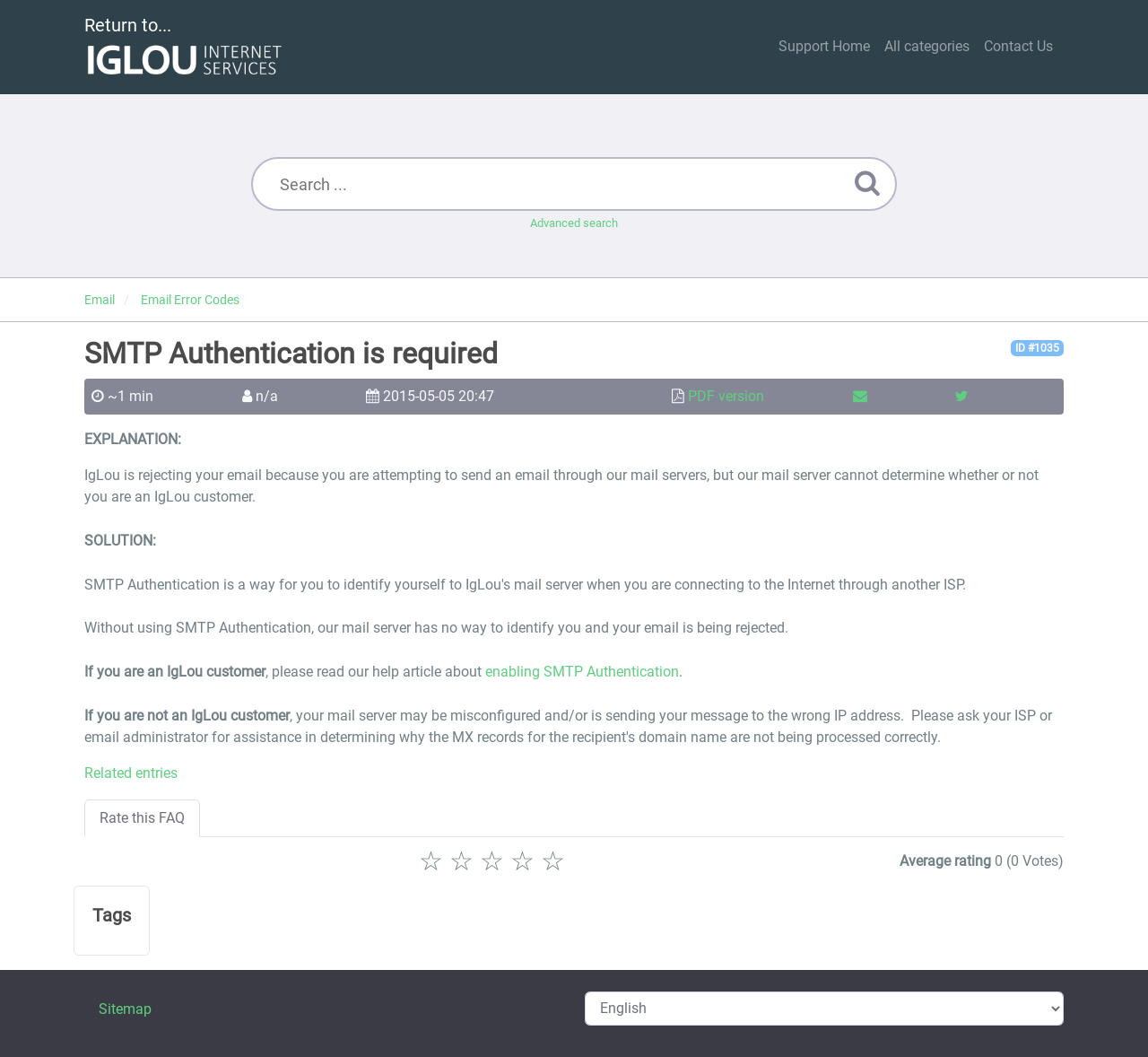Determine the bounding box for the UI element as described: "Return to...". The coordinates should be represented as four float numbers between 0 and 1, formatted as [left, top, right, bottom].

[0.073, 0.007, 0.249, 0.082]